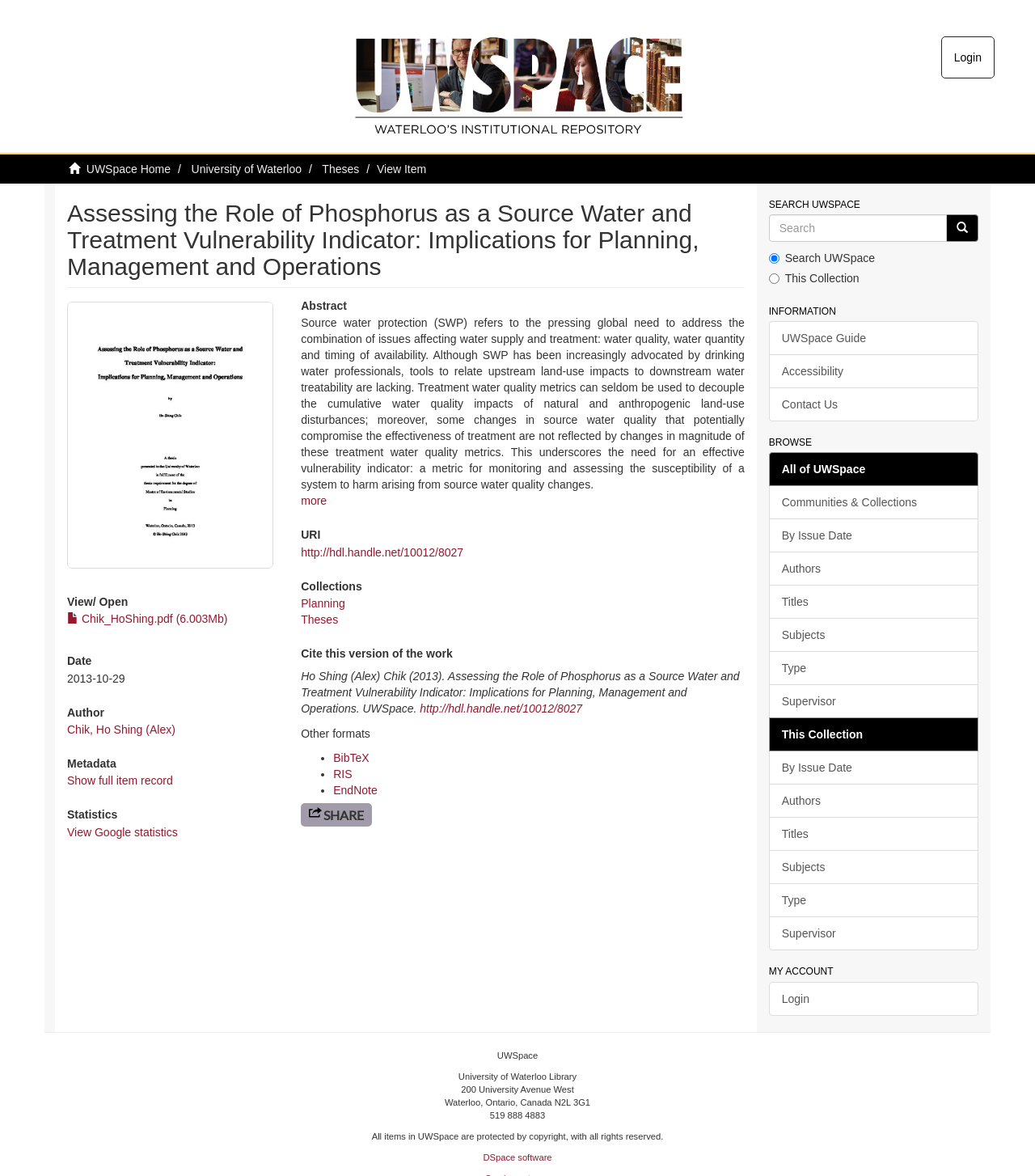Respond to the question below with a concise word or phrase:
What is the institution of the thesis?

University of Waterloo